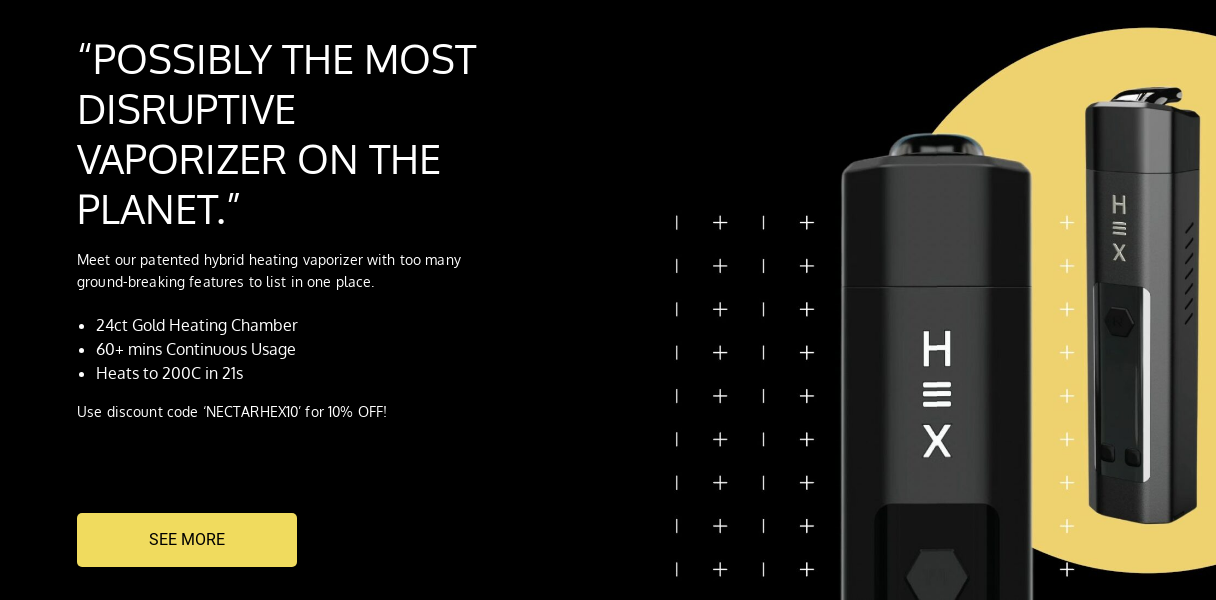How long does the vaporizer take to heat up to 200°C?
Answer the question in as much detail as possible.

According to the promotional text, the vaporizer can heat up to 200°C in just 21 seconds, which is an impressive capability that showcases its advanced technology.